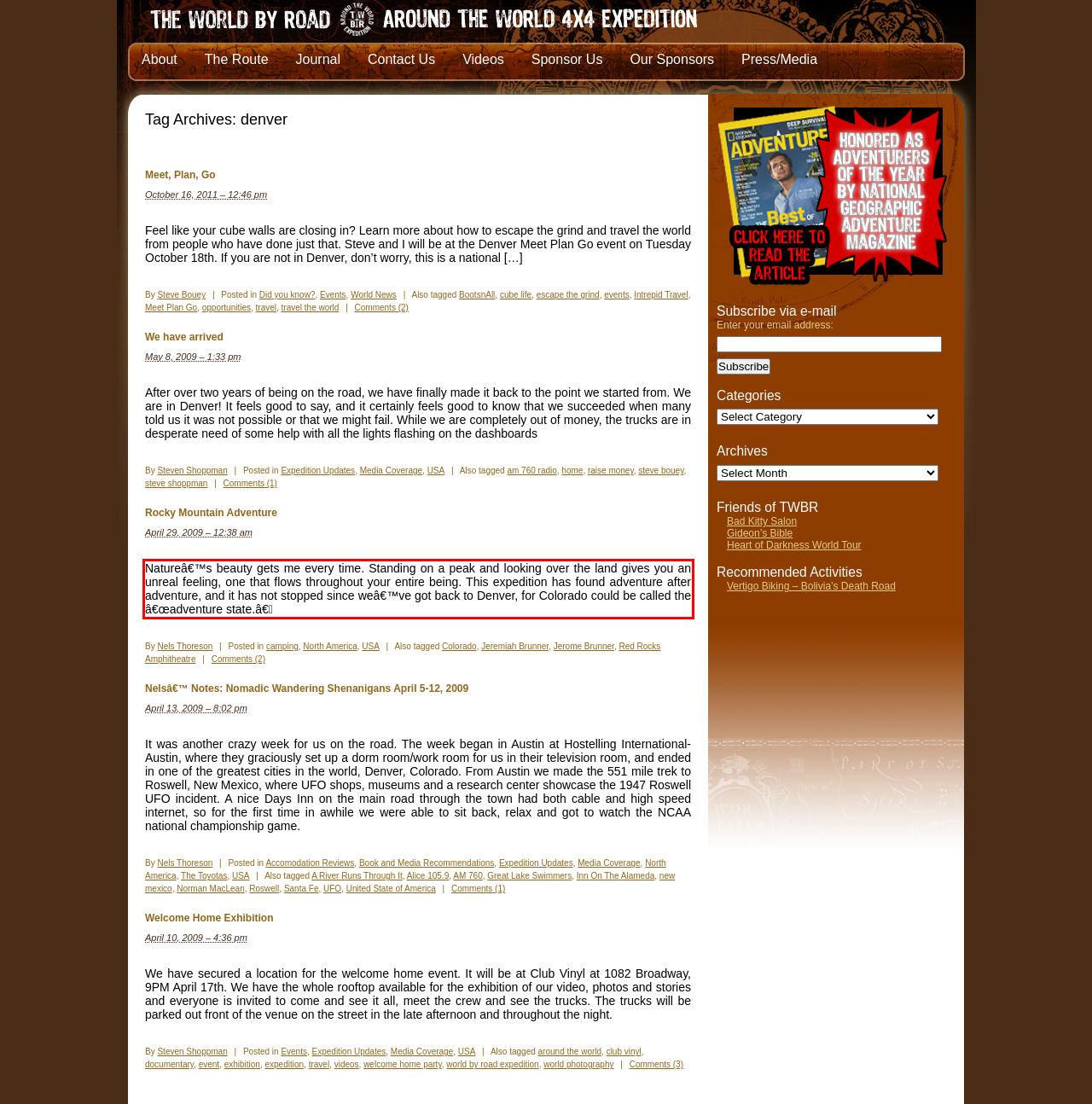Identify the red bounding box in the webpage screenshot and perform OCR to generate the text content enclosed.

Natureâ€™s beauty gets me every time. Standing on a peak and looking over the land gives you an unreal feeling, one that flows throughout your entire being. This expedition has found adventure after adventure, and it has not stopped since weâ€™ve got back to Denver, for Colorado could be called the â€œadventure state.â€